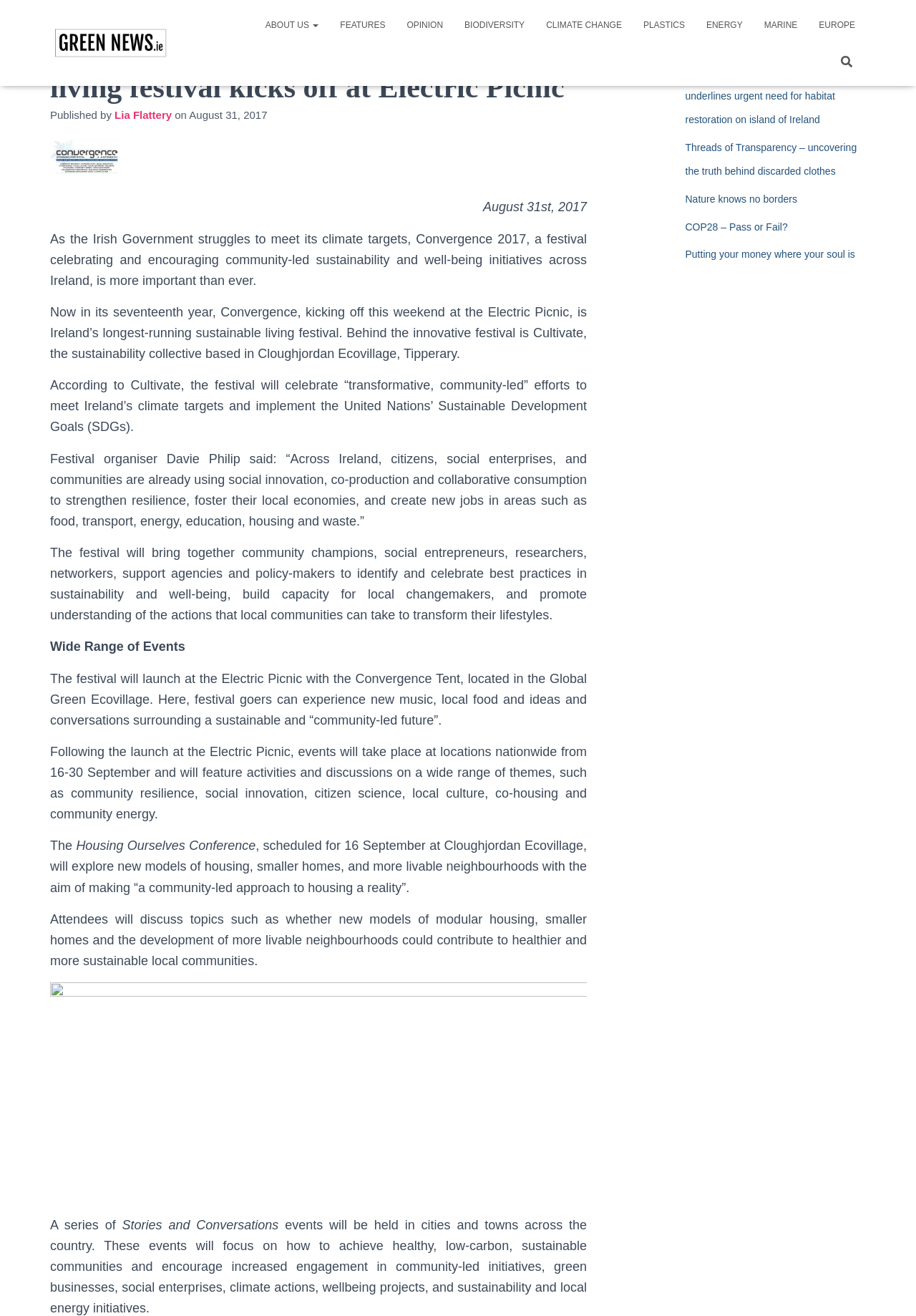What is the purpose of the Stories and Conversations events?
Give a detailed and exhaustive answer to the question.

The purpose of the Stories and Conversations events is mentioned in the article, which states 'A series of Stories and Conversations events will be held in cities and towns across the country. These events will focus on how to achieve healthy, low-carbon, sustainable communities and encourage increased engagement in community-led initiatives, green businesses, social enterprises, climate actions, wellbeing projects, and sustainability and local energy initiatives.'